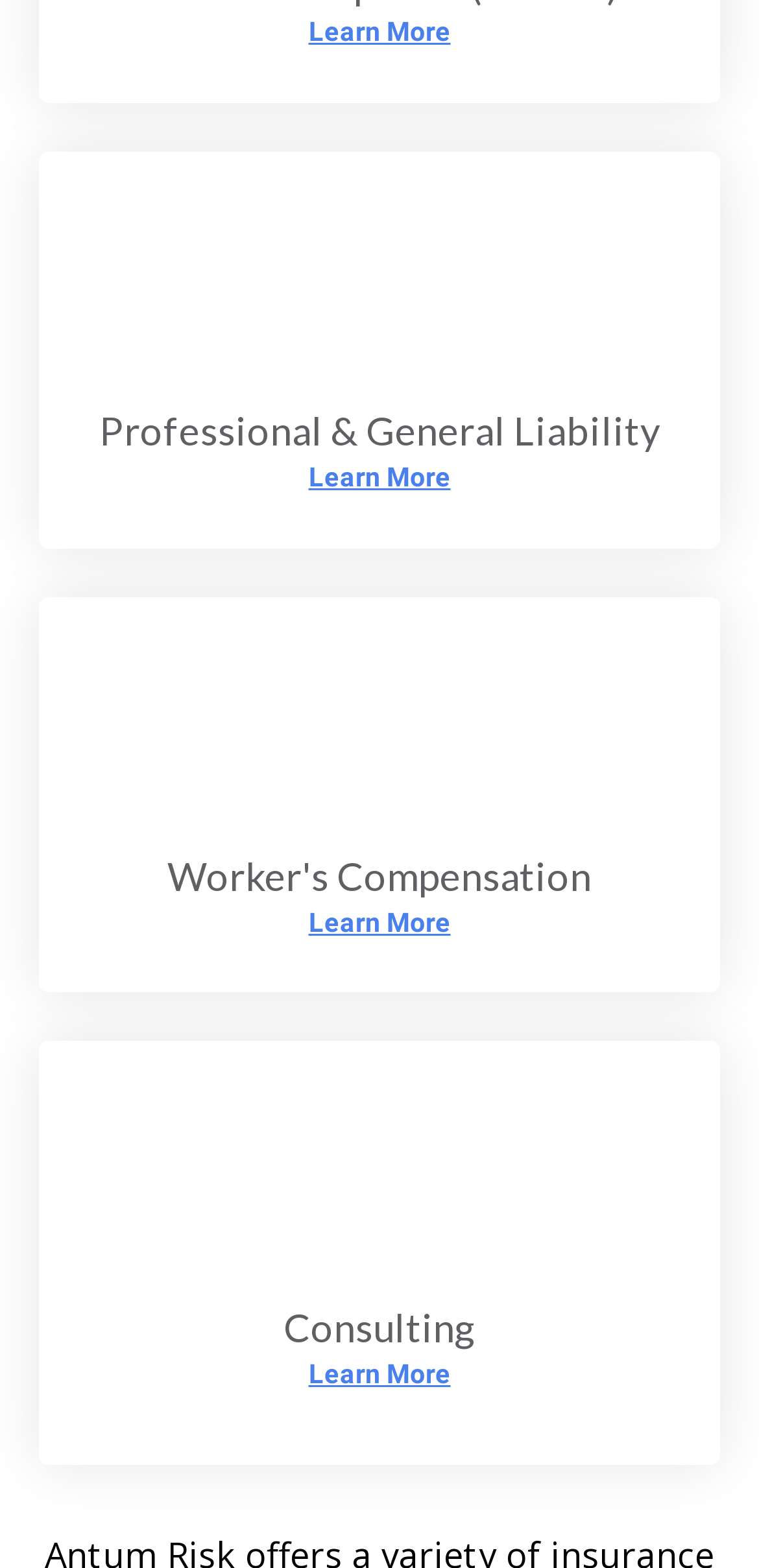Respond with a single word or phrase to the following question: How many 'Learn More' links are on the webpage?

3